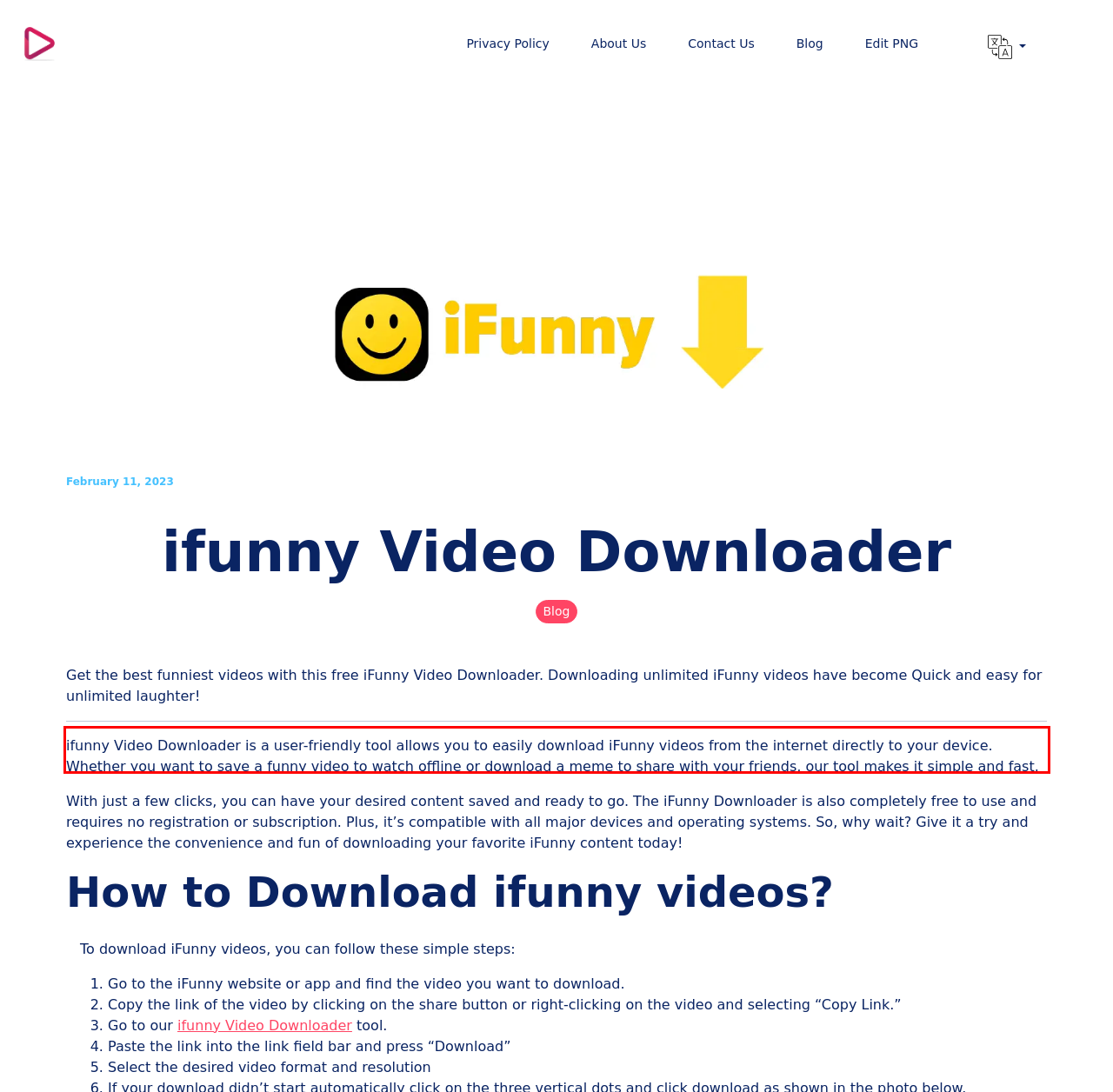Observe the screenshot of the webpage, locate the red bounding box, and extract the text content within it.

ifunny Video Downloader is a user-friendly tool allows you to easily download iFunny videos from the internet directly to your device. Whether you want to save a funny video to watch offline or download a meme to share with your friends, our tool makes it simple and fast.